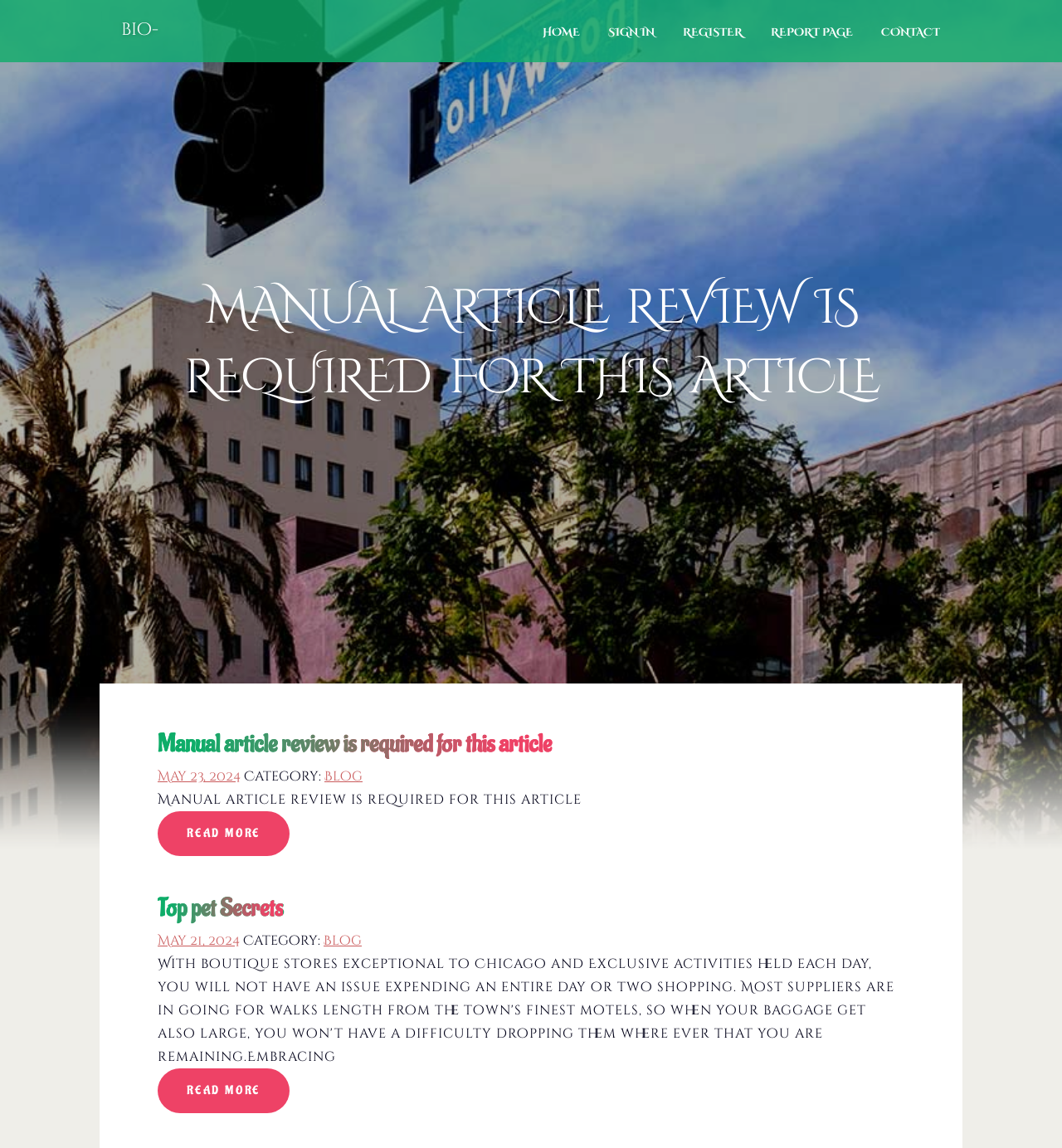Could you provide the bounding box coordinates for the portion of the screen to click to complete this instruction: "report page"?

[0.712, 0.0, 0.816, 0.054]